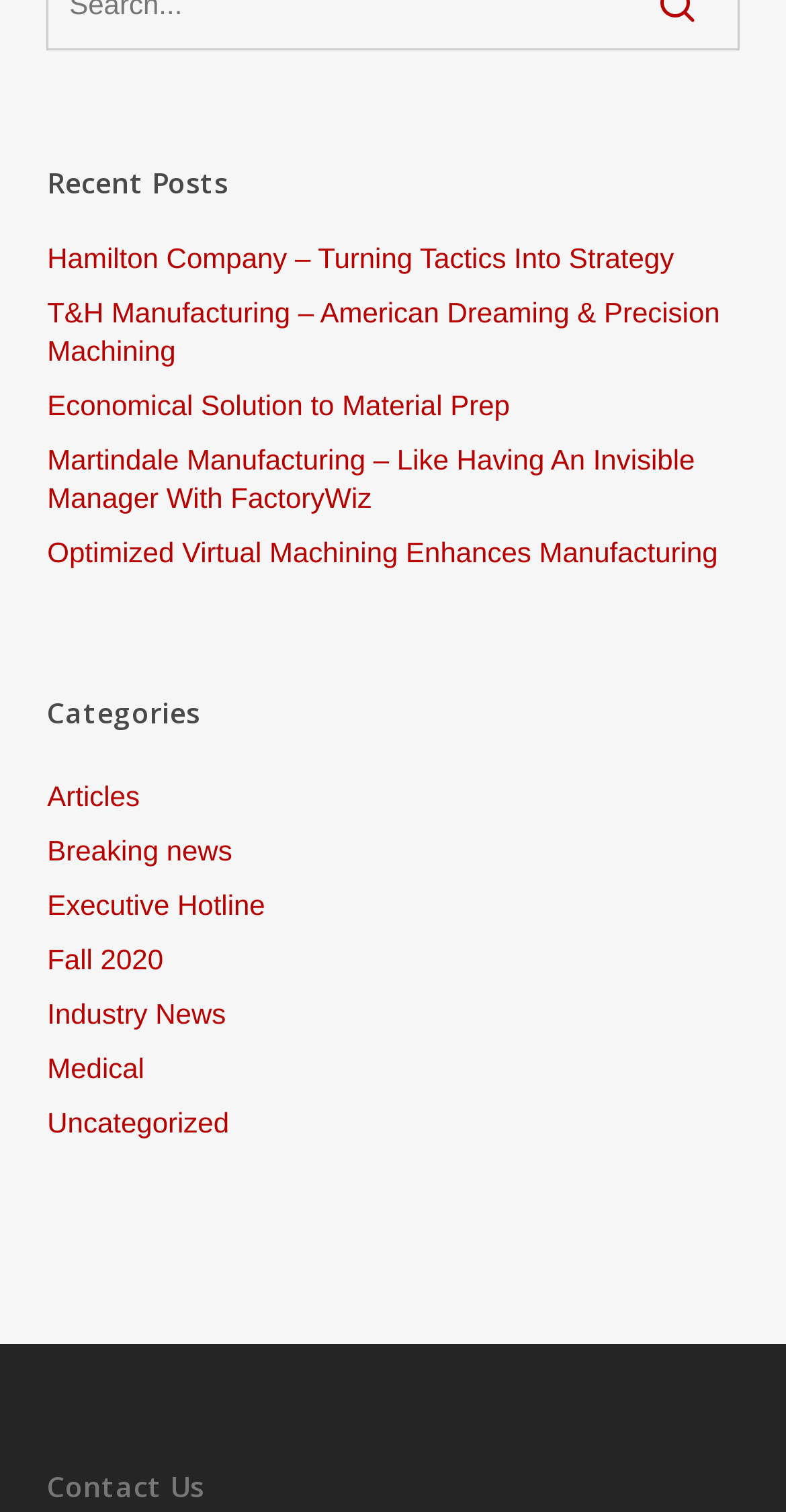Identify the bounding box coordinates of the clickable section necessary to follow the following instruction: "explore industry news". The coordinates should be presented as four float numbers from 0 to 1, i.e., [left, top, right, bottom].

[0.06, 0.658, 0.94, 0.683]